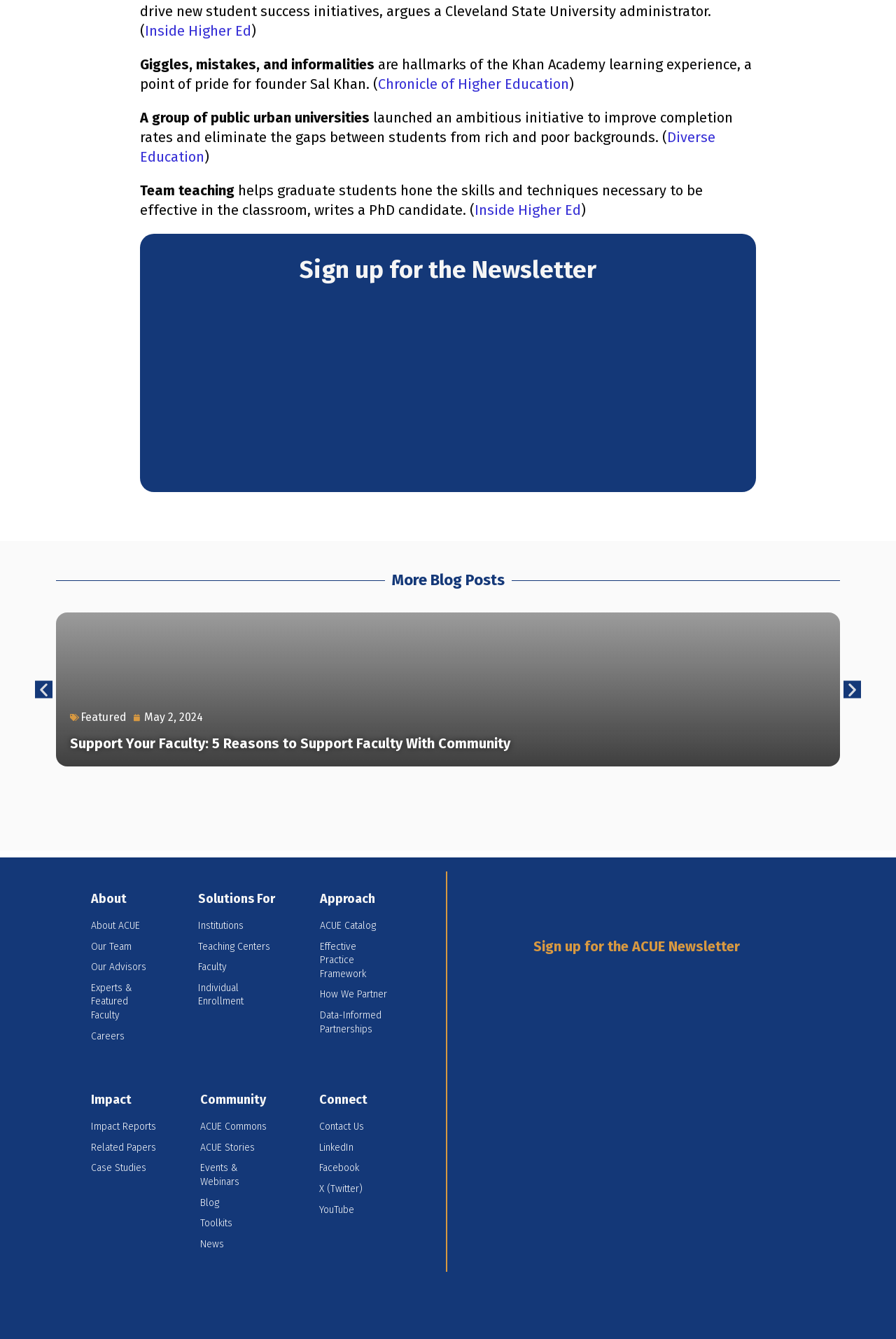Please answer the following question using a single word or phrase: 
What is the topic of the article 'Support Your Faculty: 5 Reasons to Support Faculty With Community'?

Faculty support